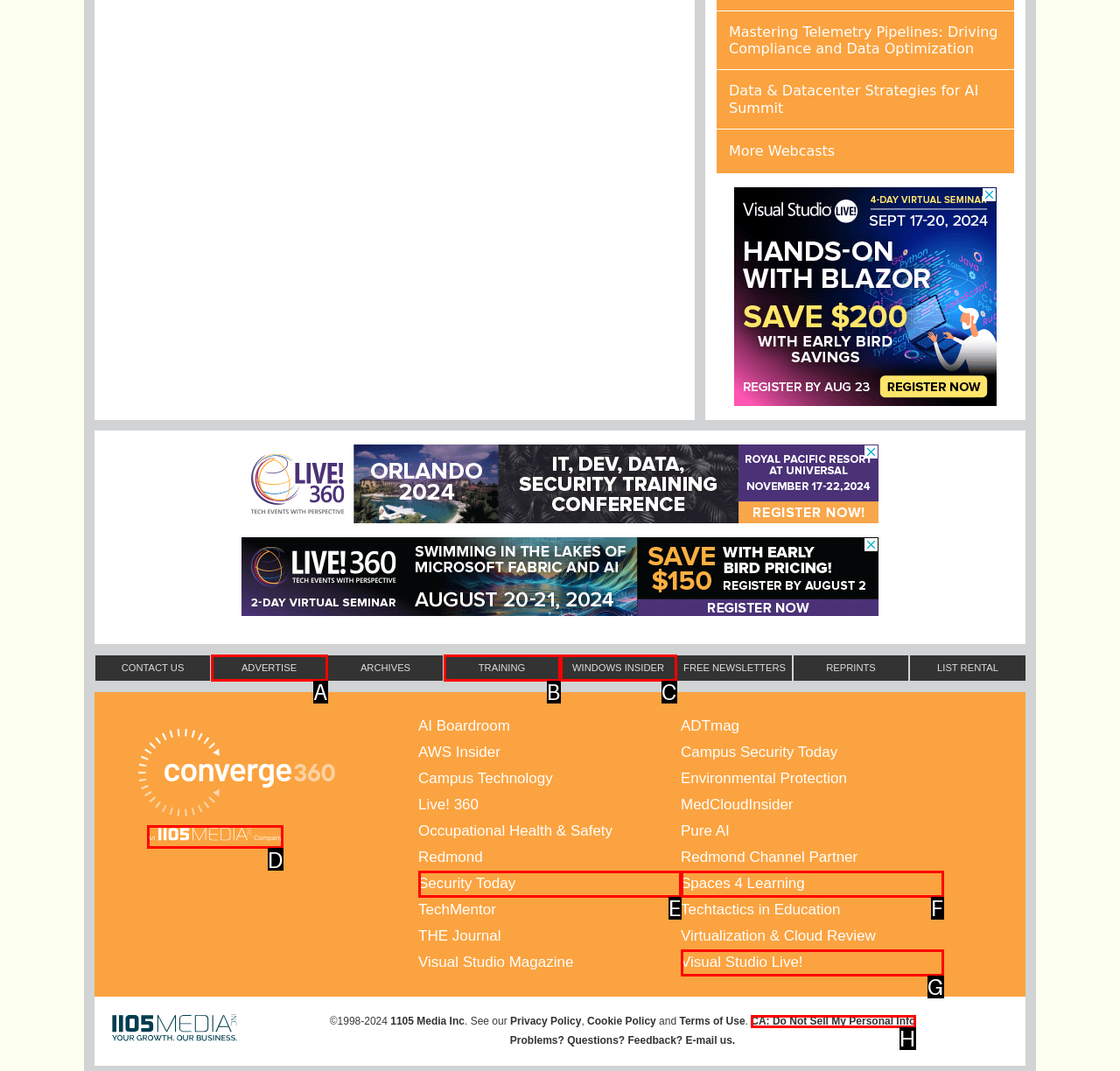Select the option that aligns with the description: Training
Respond with the letter of the correct choice from the given options.

B